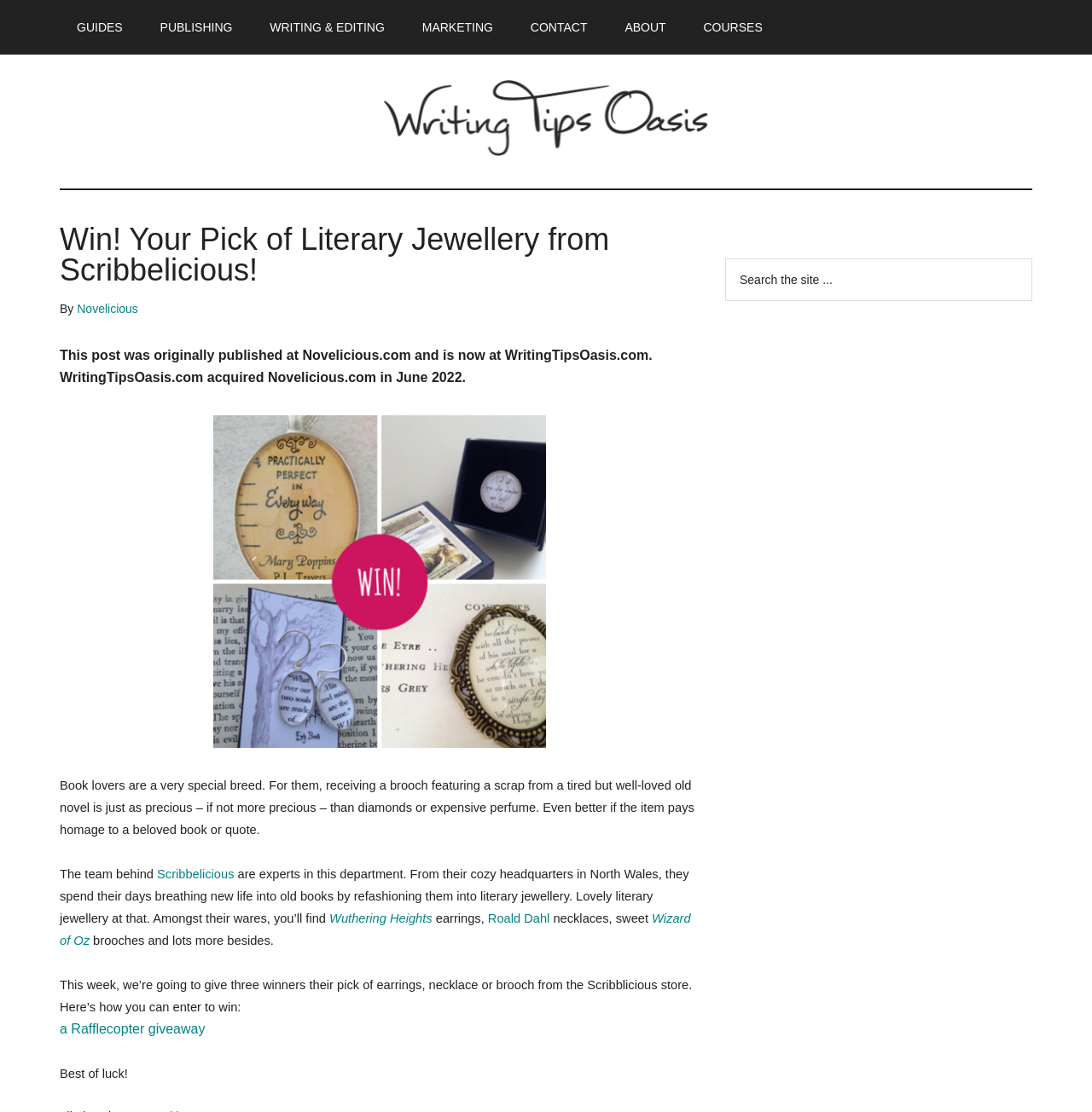Please examine the image and provide a detailed answer to the question: What is located in the Primary Sidebar?

The Primary Sidebar section of the webpage contains a search box, which allows users to search the site, as indicated by the search icon and the text 'Search the site...'.